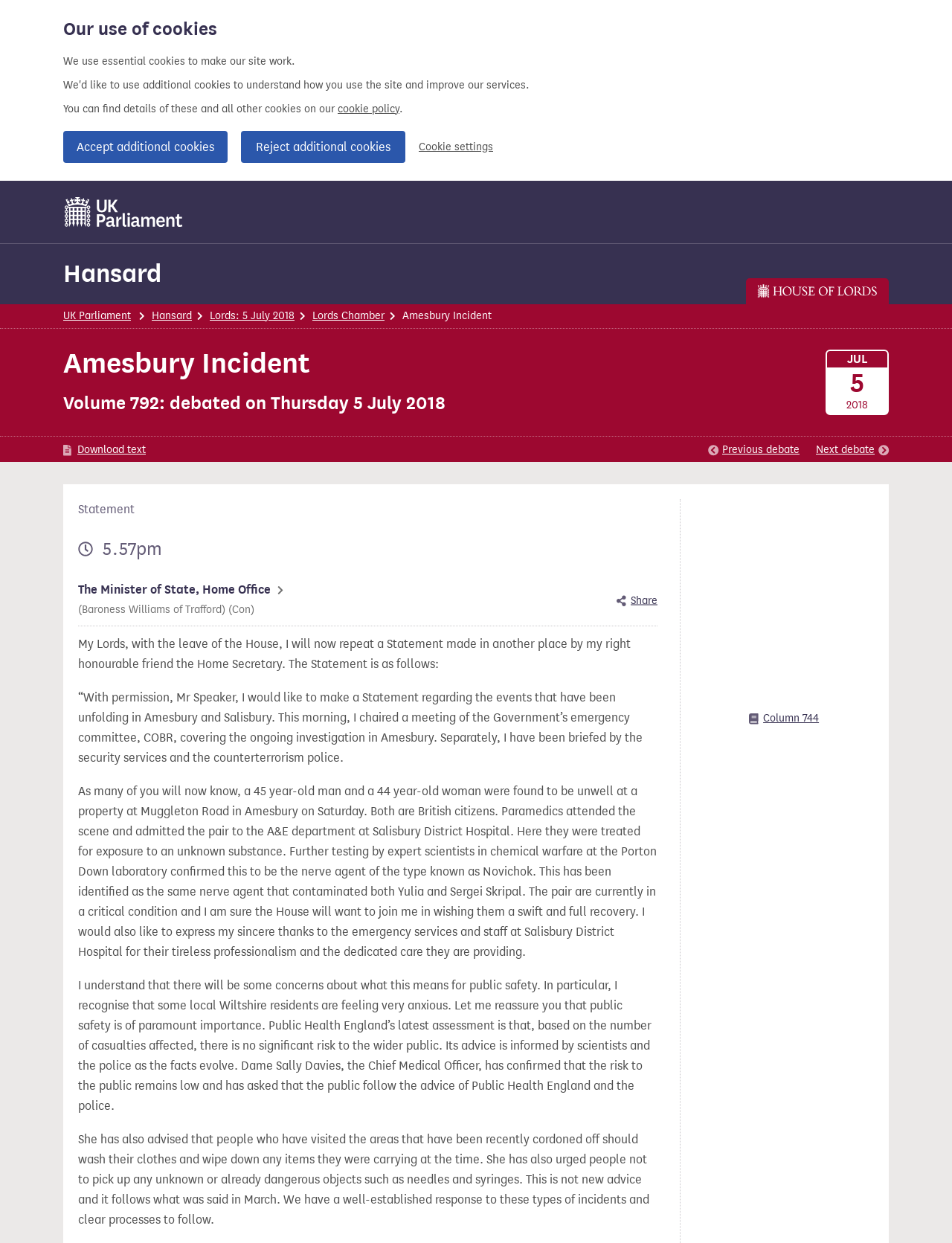Please provide a brief answer to the question using only one word or phrase: 
What is the advice of Public Health England?

Wash clothes and wipe down items